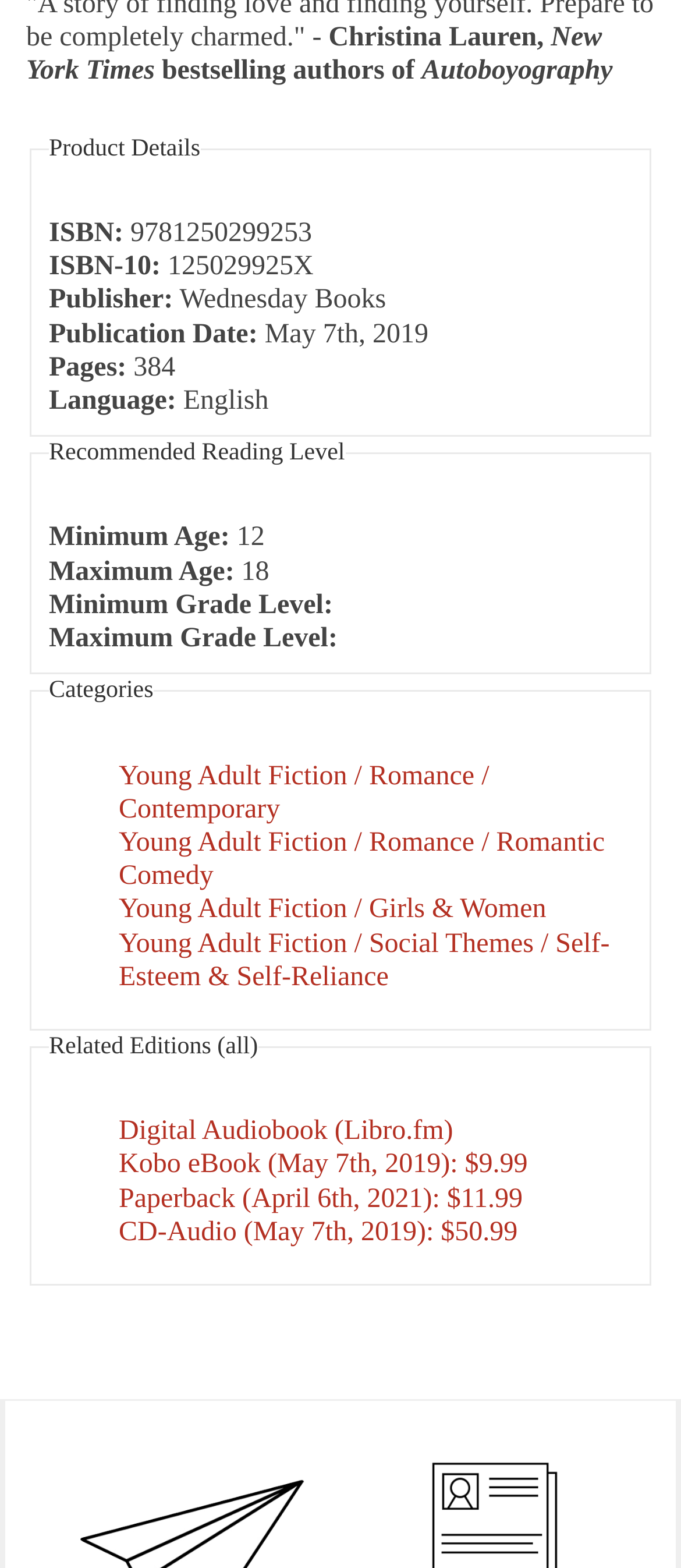Locate the bounding box coordinates of the area you need to click to fulfill this instruction: 'Check out Paperback (April 6th, 2021) edition'. The coordinates must be in the form of four float numbers ranging from 0 to 1: [left, top, right, bottom].

[0.174, 0.755, 0.768, 0.774]